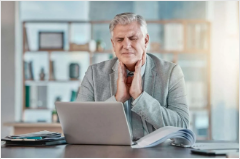Is the workspace well-organized?
Using the visual information, reply with a single word or short phrase.

Yes